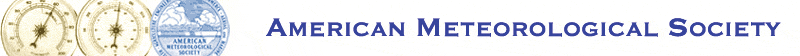What is the purpose of the banner's design?
Based on the visual, give a brief answer using one word or a short phrase.

To convey professionalism and authority